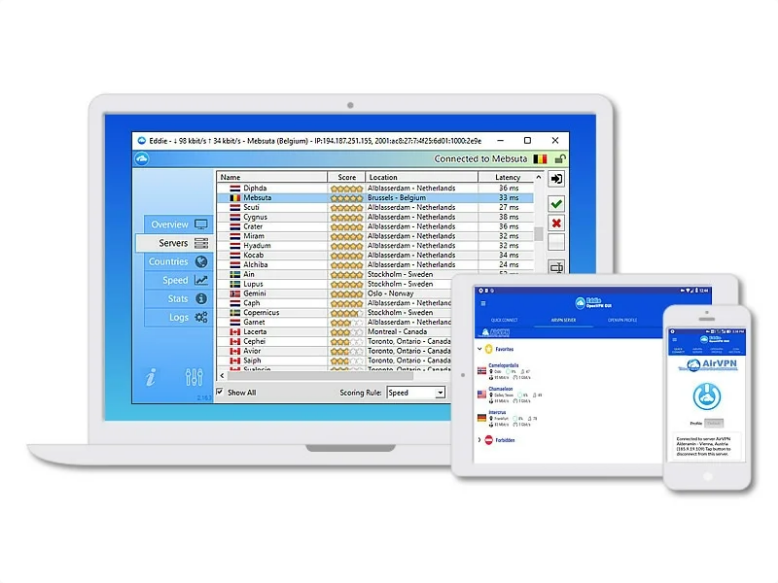Describe every detail you can see in the image.

The image showcases a multi-device display of AirVPN's interface, displaying its server connection management. On a laptop screen, the application presents a list of servers with details such as name, score, location, and latency, indicating the user is currently connected to a server in Brussels, Belgium. In addition, the interface features a grid layout with gold star ratings for servers, highlighting performance quality. Accompanying the laptop are a tablet and a smartphone, each displaying a simplified version of the AirVPN app. The overall composition emphasizes the accessibility and functionality of the AirVPN service across various devices, conveying a seamless user experience for those seeking to manage their internet privacy and connectivity.